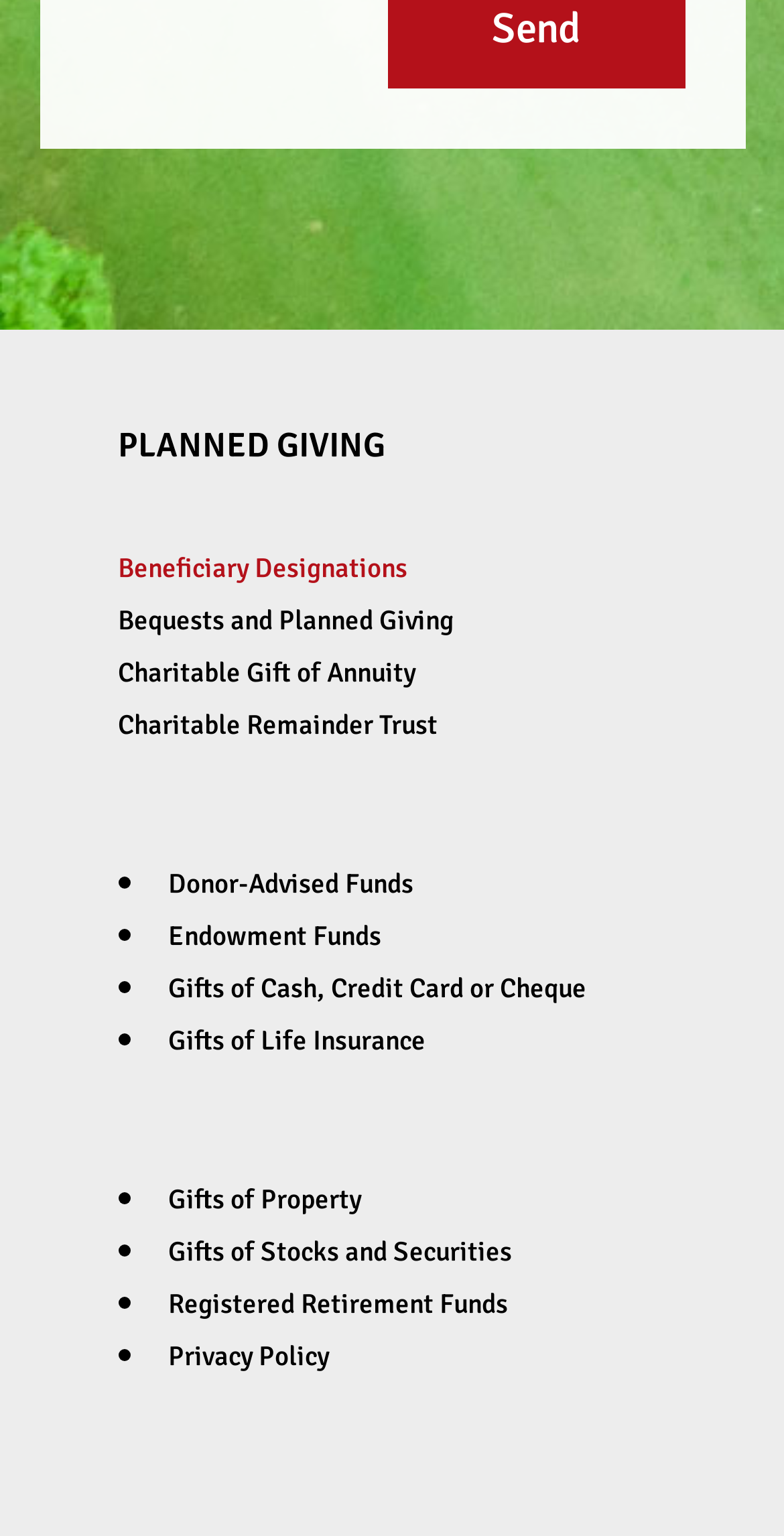Find the bounding box coordinates of the clickable region needed to perform the following instruction: "Check the Privacy Policy". The coordinates should be provided as four float numbers between 0 and 1, i.e., [left, top, right, bottom].

[0.214, 0.872, 0.419, 0.894]